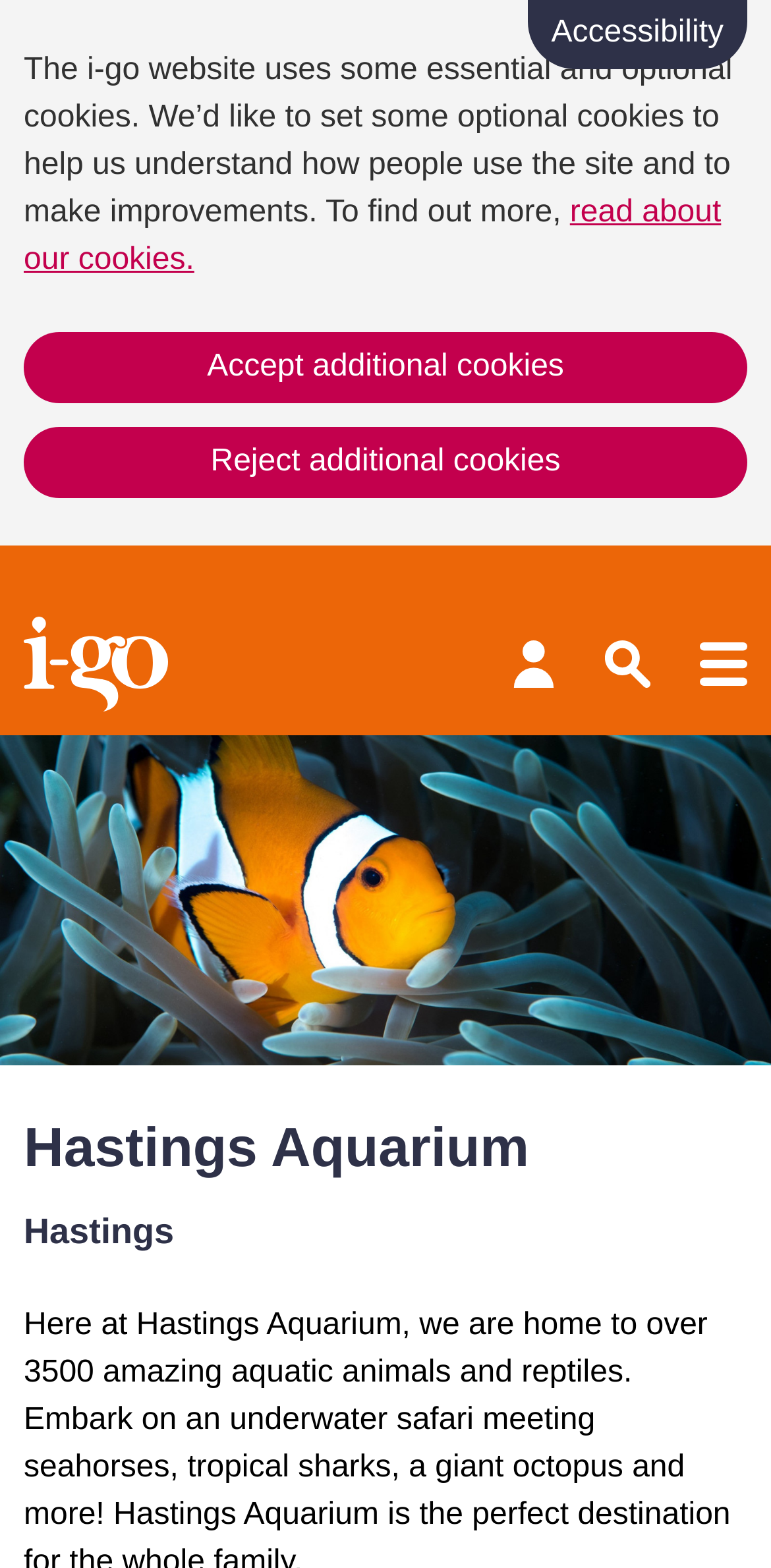How many buttons are there in the cookie notification section?
Look at the image and answer the question using a single word or phrase.

2